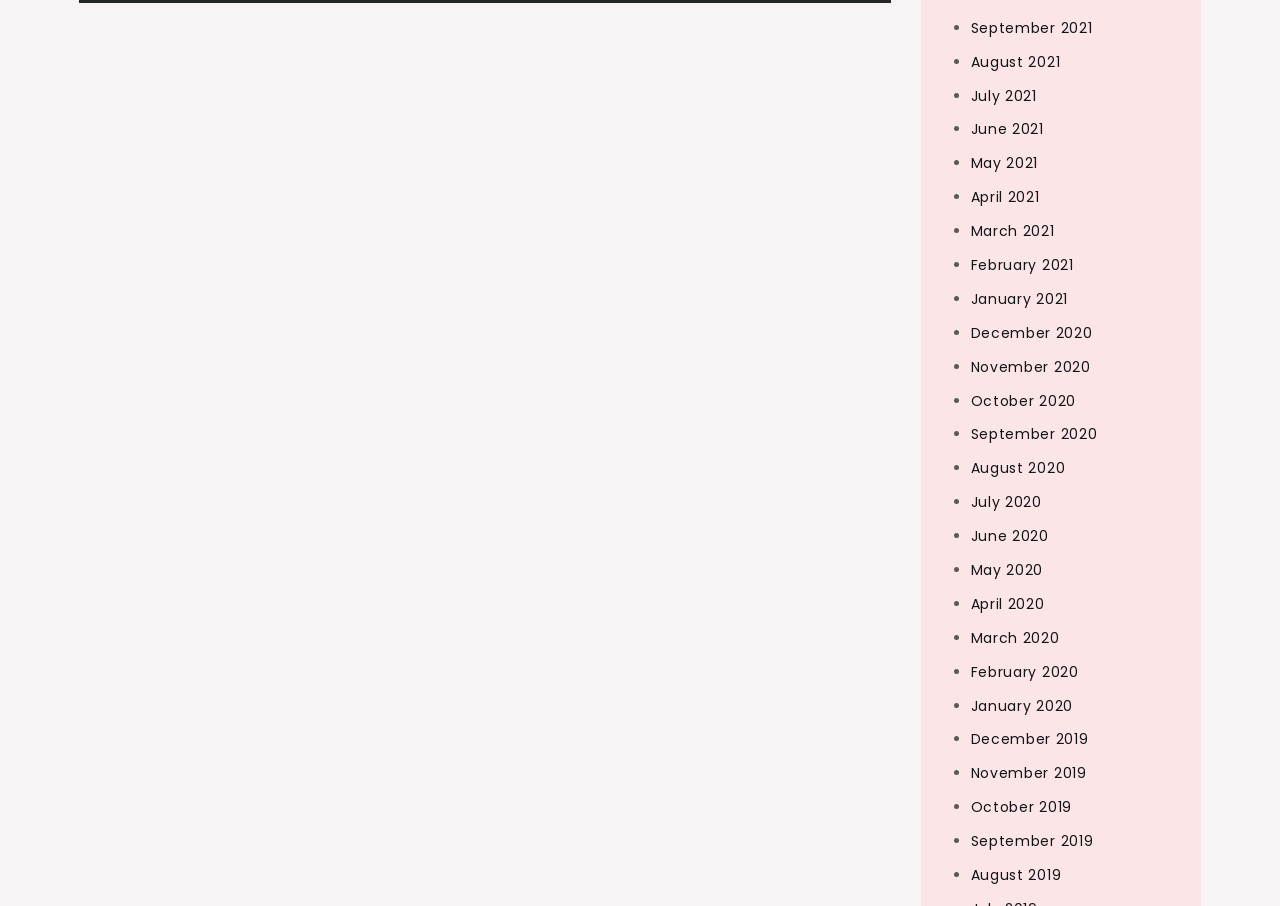Identify the bounding box coordinates of the region I need to click to complete this instruction: "Contact ESOMAR".

None